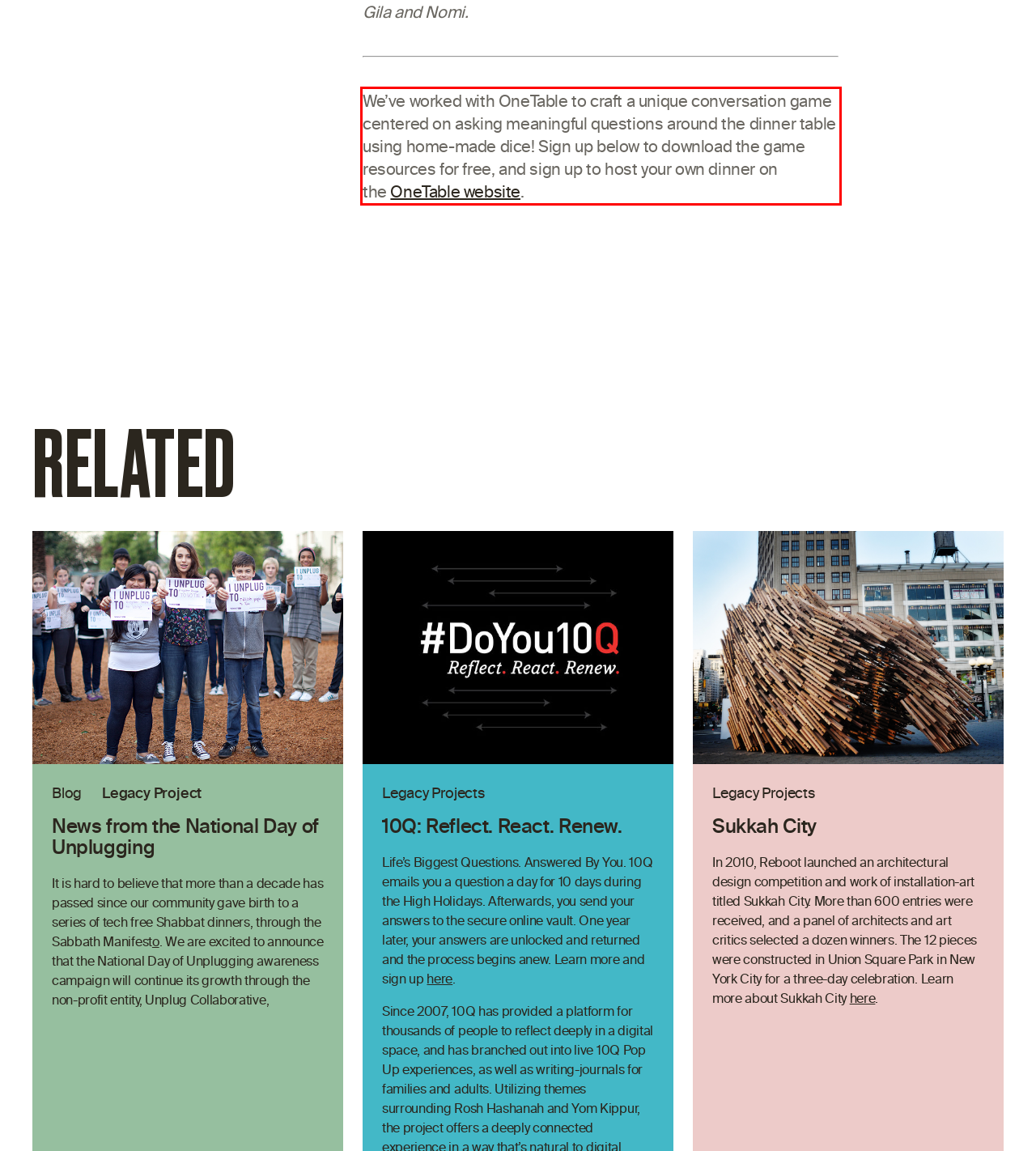Analyze the screenshot of a webpage where a red rectangle is bounding a UI element. Extract and generate the text content within this red bounding box.

We’ve worked with OneTable to craft a unique conversation game centered on asking meaningful questions around the dinner table using home-made dice! Sign up below to download the game resources for free, and sign up to host your own dinner on the OneTable website.